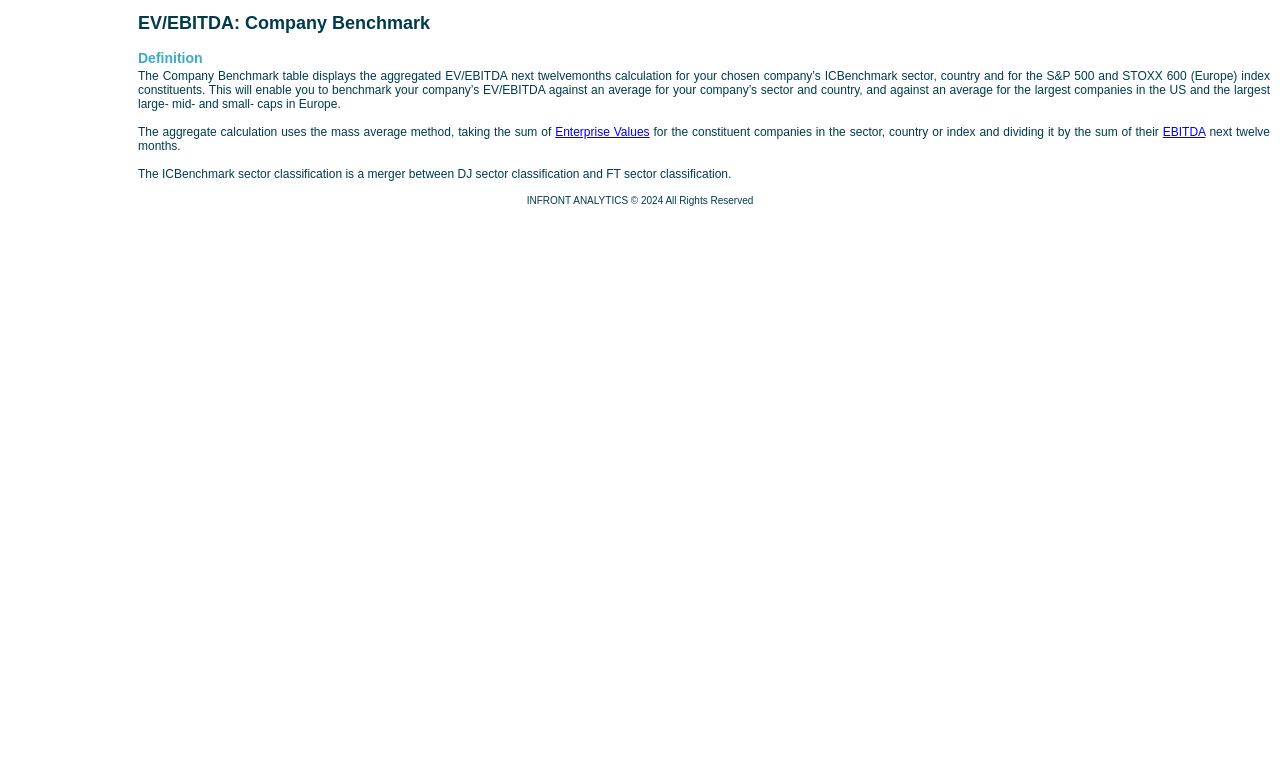From the webpage screenshot, predict the bounding box of the UI element that matches this description: "Enterprise Values".

[0.434, 0.165, 0.507, 0.183]